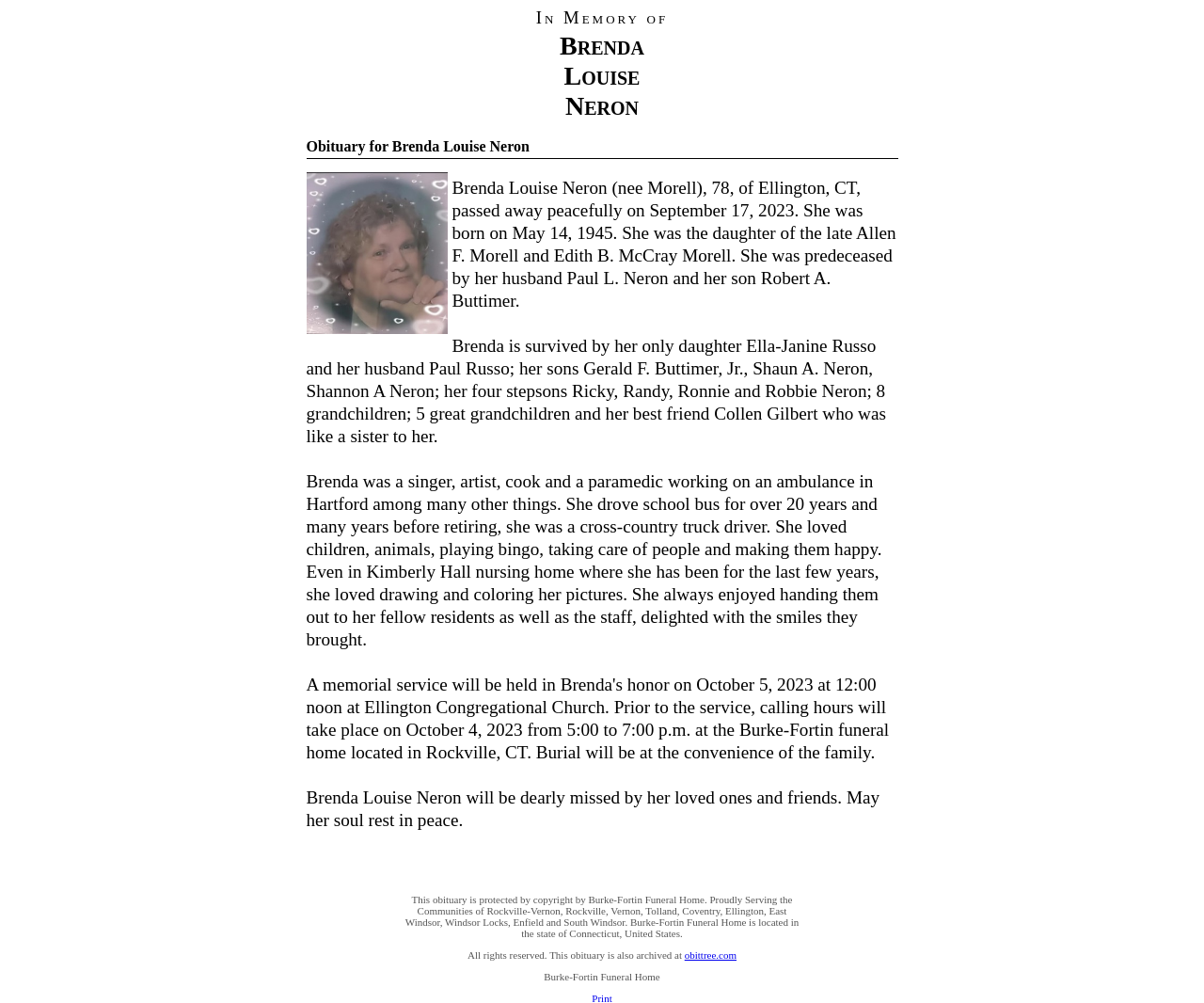Elaborate on the information and visuals displayed on the webpage.

This webpage is an obituary for Brenda Louise Neron. At the top, there is a heading "In Memory of" followed by the name "Brenda Louise Neron" in a larger font. Below this, there is a heading "Obituary for Brenda Louise Neron" which is centered on the page.

To the left of the heading, there is a small image, likely a photo of Brenda Louise Neron. Below the image, there is a paragraph of text that describes Brenda's life, including her birth and death dates, her parents, and her husband. 

The text continues below, describing Brenda's surviving family members, including her daughter, sons, stepsons, grandchildren, and great-grandchildren. The next paragraph describes Brenda's various careers and hobbies, including singing, art, cooking, and being a paramedic. 

Further down, there is a paragraph expressing condolences for Brenda's passing. At the very bottom of the page, there are two paragraphs of text, one describing the copyright information for the obituary and the funeral home, and the other providing a link to an archived version of the obituary on obittree.com.